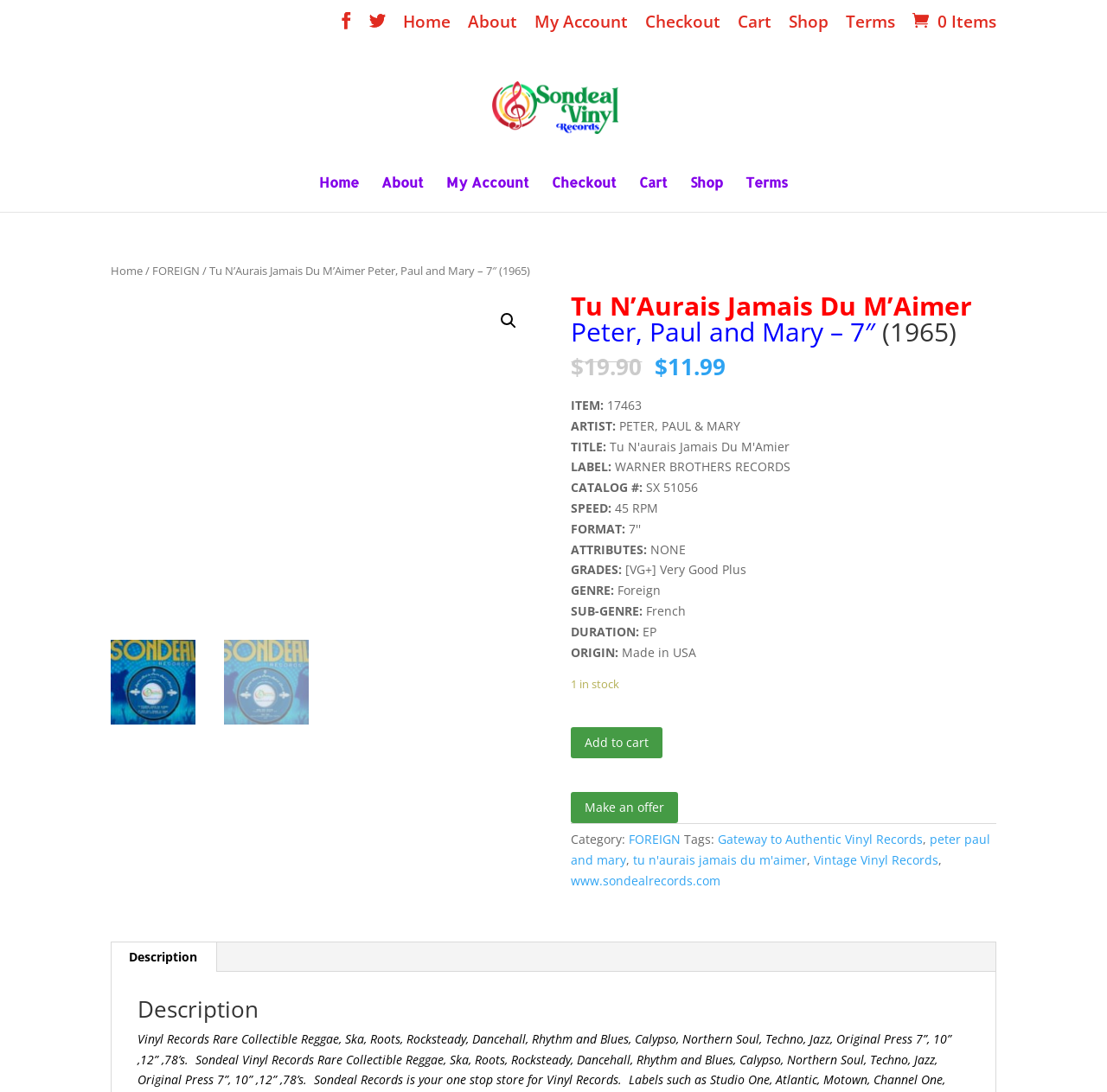Provide the text content of the webpage's main heading.

Tu N’Aurais Jamais Du M’Aimer
Peter, Paul and Mary – 7″ (1965)